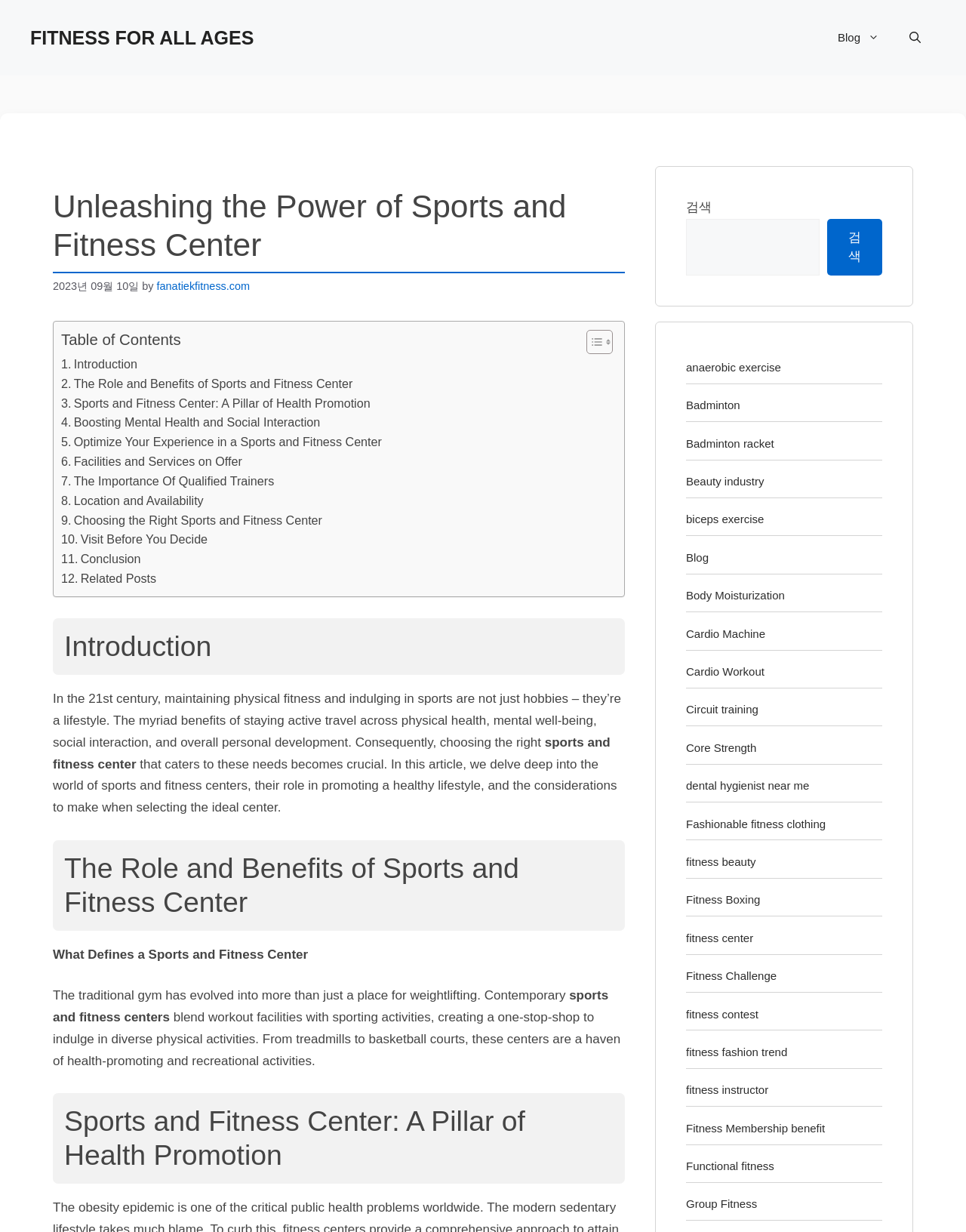What is the text of the first paragraph?
From the screenshot, provide a brief answer in one word or phrase.

In the 21st century, maintaining physical fitness and indulging in sports are not just hobbies – they’re a lifestyle.